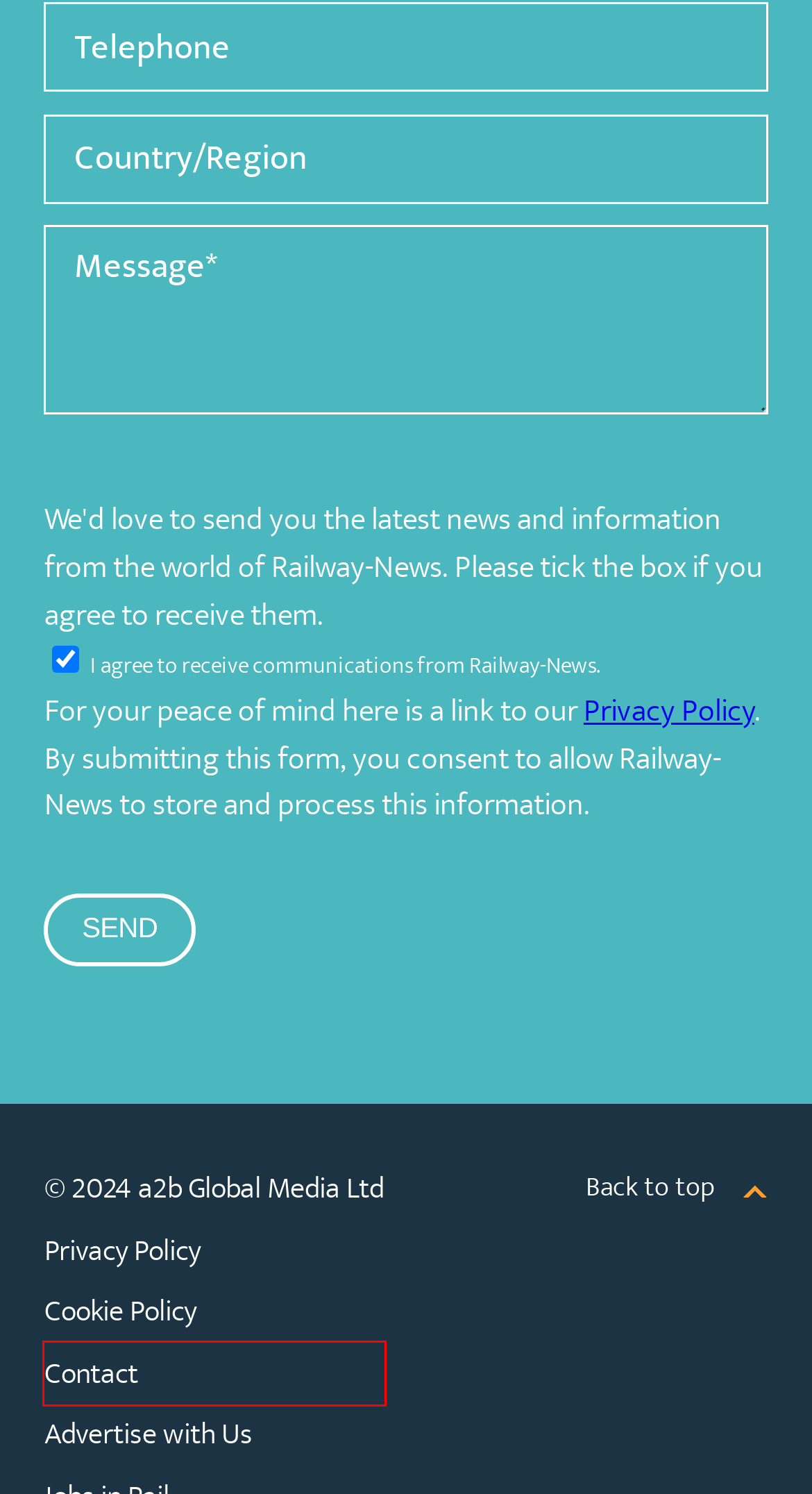You are provided with a screenshot of a webpage that has a red bounding box highlighting a UI element. Choose the most accurate webpage description that matches the new webpage after clicking the highlighted element. Here are your choices:
A. Privacy Policy | Railway-News
B. Cookie Policy | Railway-News
C. MAFELEC TEAM at the Sifer 2023 | TSL-ESCHA
D. Advertise with Us | Railway-News
E. CK Touchless – Touchless and Tactile Activation | TSL-ESCHA
F. a2b Global Media Ltd | Leading Digital Publishing Company for Transport
G. Contact | Railway-News
H. Handrail Light for Rail Vehicles | TSL-ESCHA GmbH | Railway-News

G